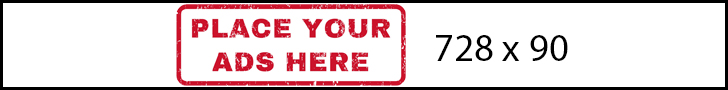What is the purpose of the banner ad?
Can you provide a detailed and comprehensive answer to the question?

The caption explains that the banner ad serves as an invitation for businesses to utilize the advertising opportunity effectively, making it clear that its purpose is to attract potential advertisers.